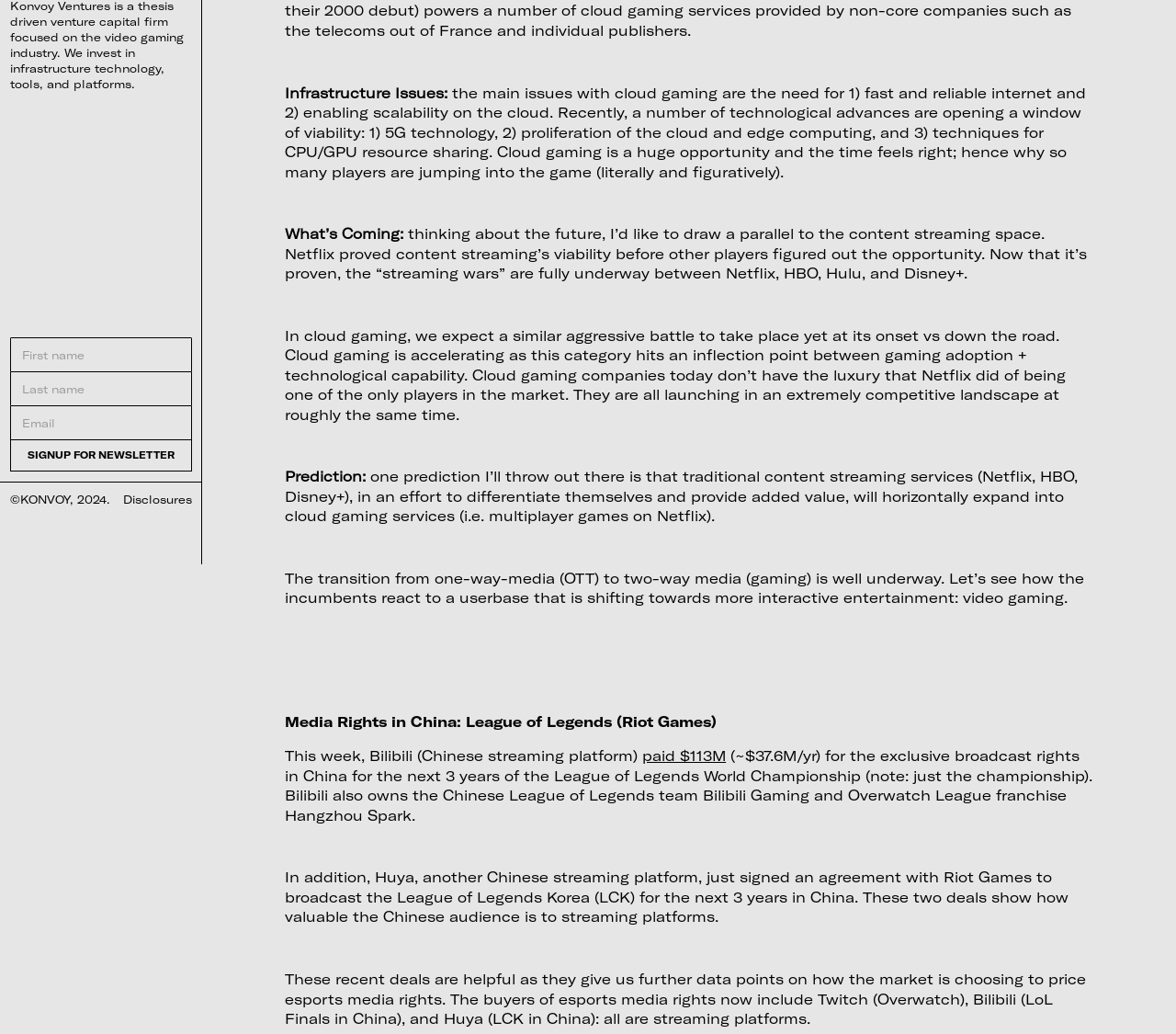Provide the bounding box coordinates of the HTML element this sentence describes: "value="Signup for newsletter"". The bounding box coordinates consist of four float numbers between 0 and 1, i.e., [left, top, right, bottom].

[0.008, 0.425, 0.163, 0.456]